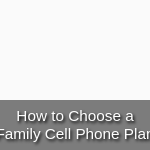Generate a comprehensive description of the image.

The image features the title "How to Choose a Family Cell Phone Plan," suggesting content focused on guiding readers through the process of selecting a suitable mobile phone plan for families. This informative piece is likely aimed at helping consumers understand various options, compare features, and make informed decisions to best meet their family's communication needs. The surrounding context indicates it is part of a broader discussion on mobile technology, providing valuable insights for those looking to optimize their family's mobile expenses and service usage.